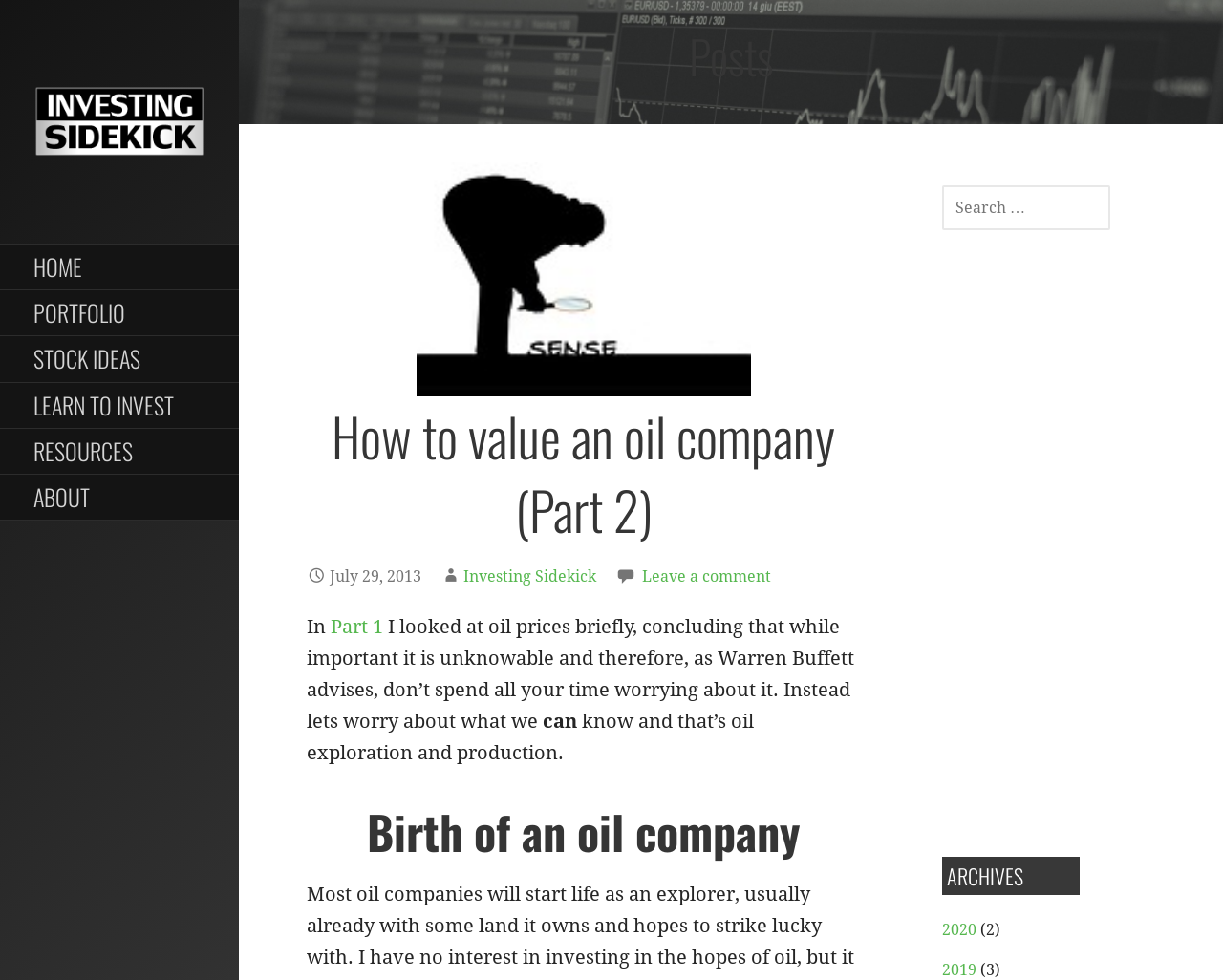What is the title of the current post?
Use the image to give a comprehensive and detailed response to the question.

The title of the current post can be found in the main content area of the webpage, where it says 'How to value an oil company (Part 2)' in a heading format.